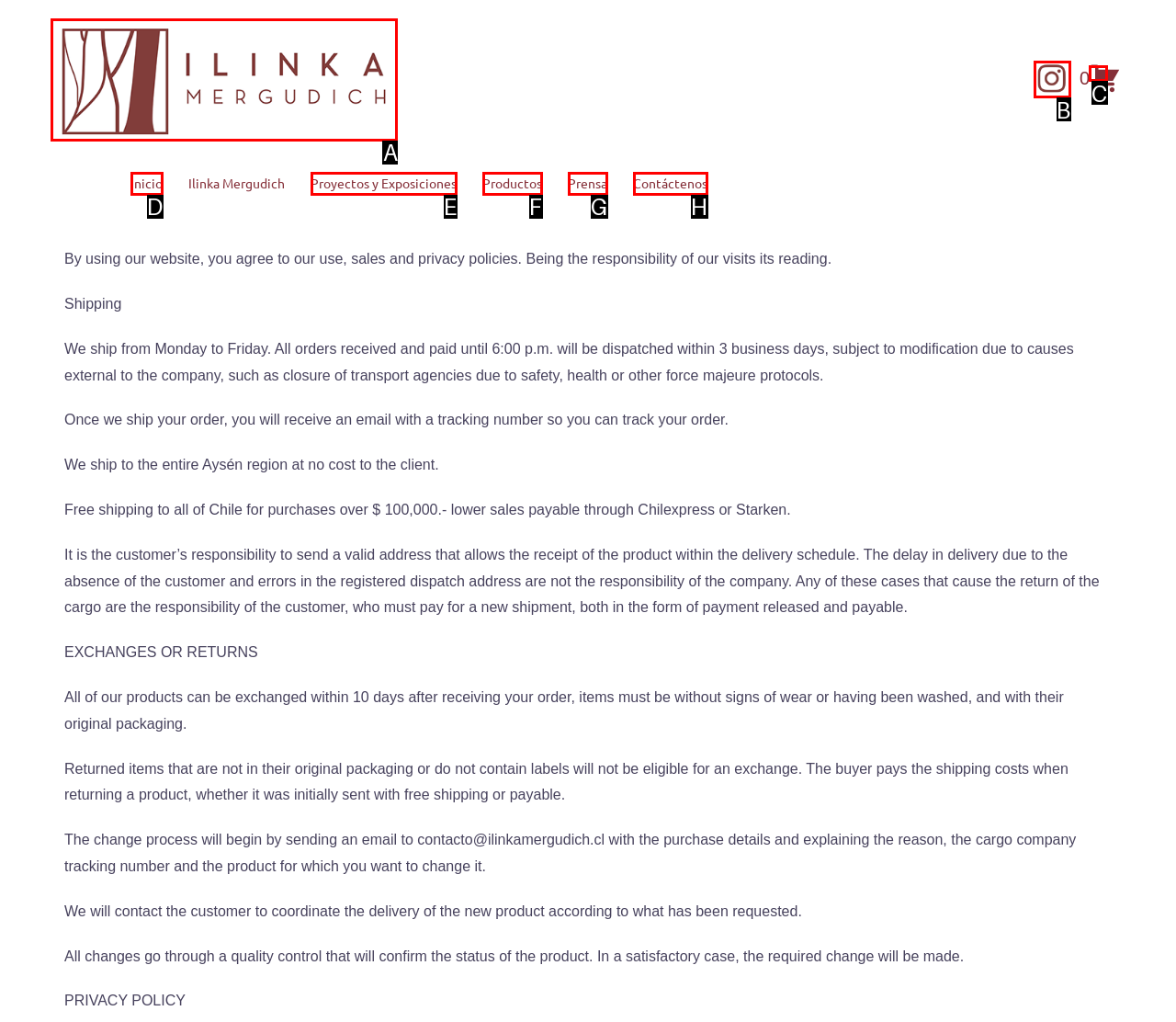Specify which element within the red bounding boxes should be clicked for this task: Click the image at the top left corner Respond with the letter of the correct option.

A